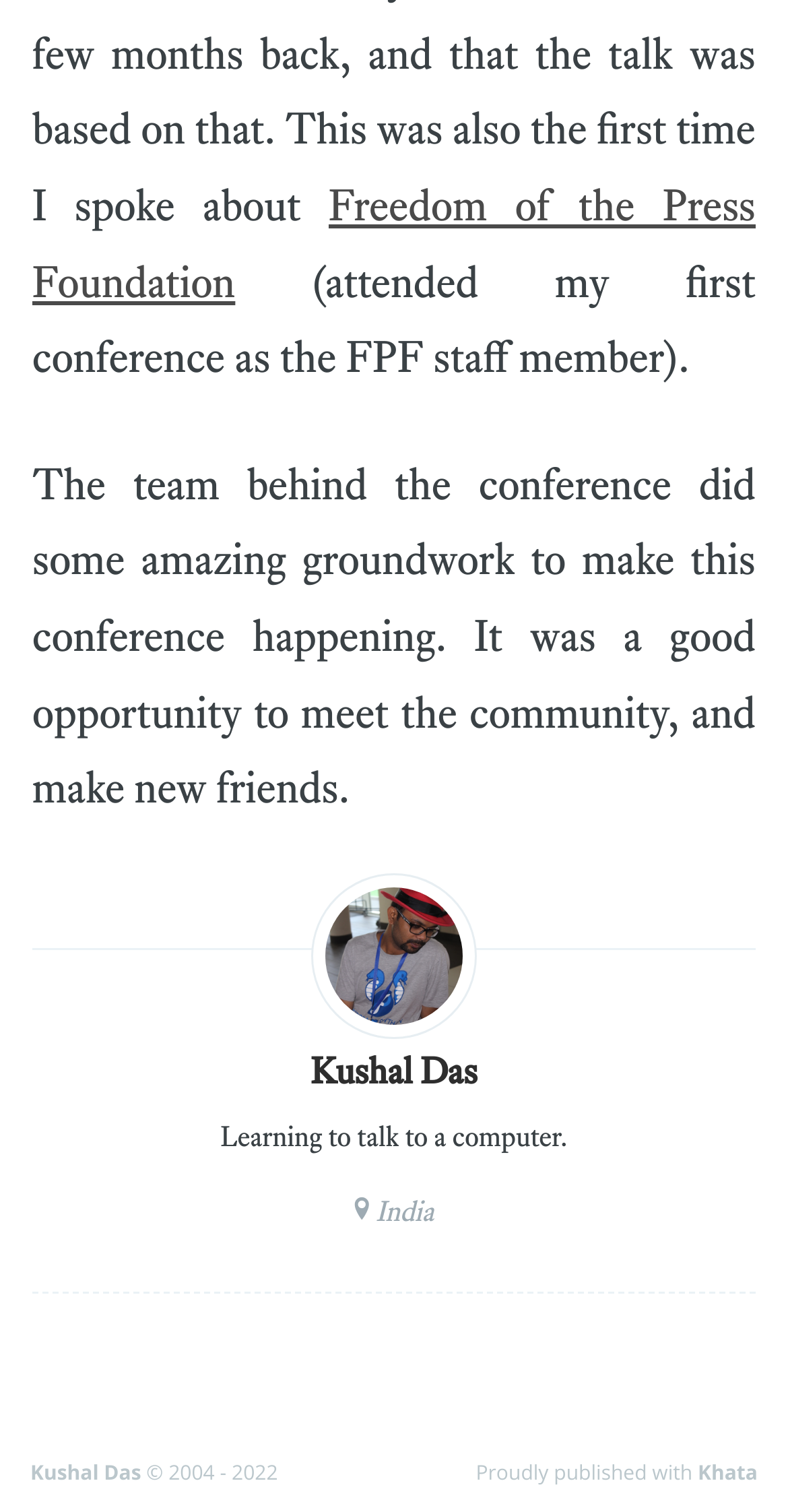Based on the image, give a detailed response to the question: What is the name of the platform used to publish the website?

The name of the platform used to publish the website is mentioned in the footer section of the webpage, where it says 'Proudly published with Khata'.